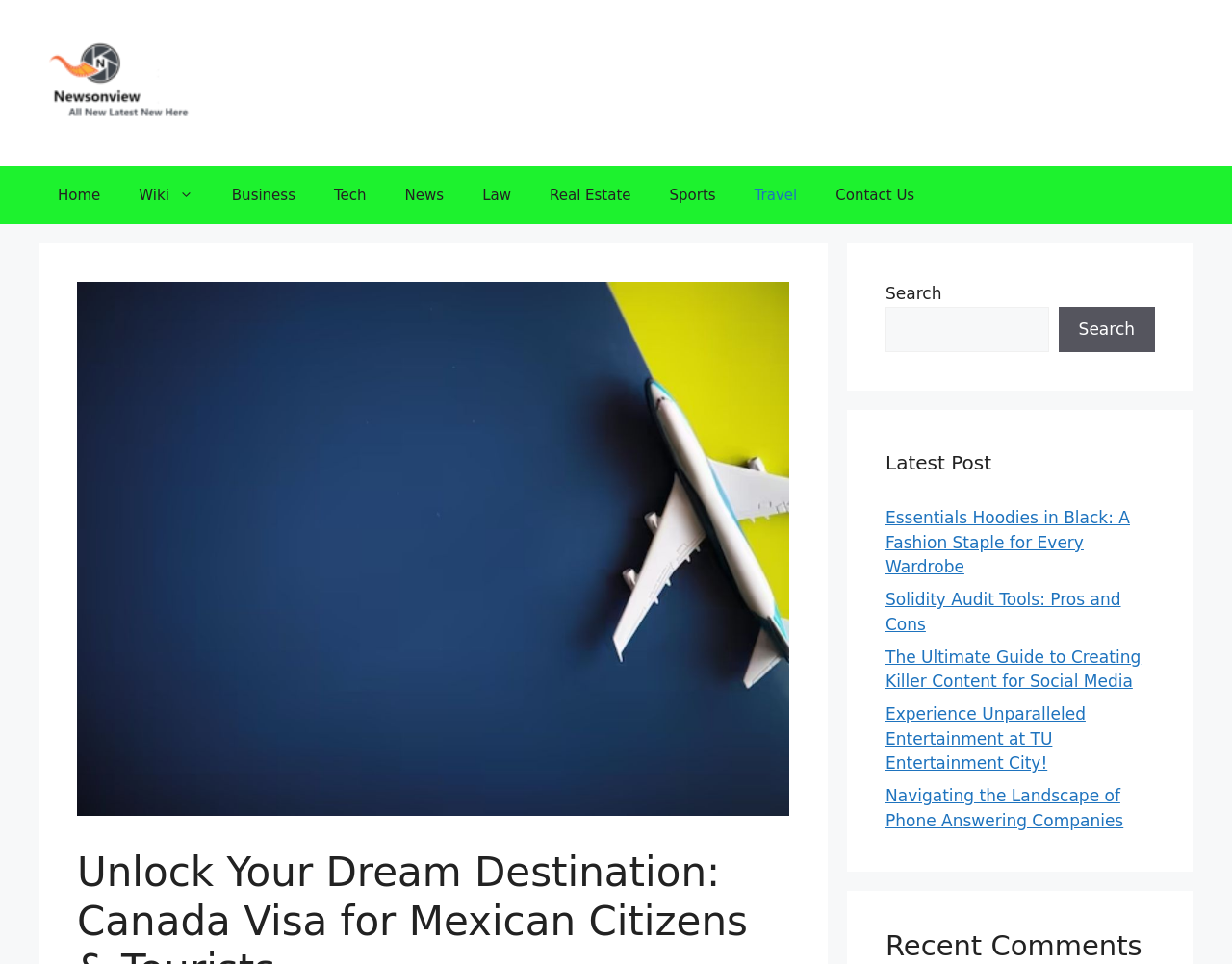Please identify the bounding box coordinates of the element that needs to be clicked to execute the following command: "Visit the portfolio-like website". Provide the bounding box using four float numbers between 0 and 1, formatted as [left, top, right, bottom].

None